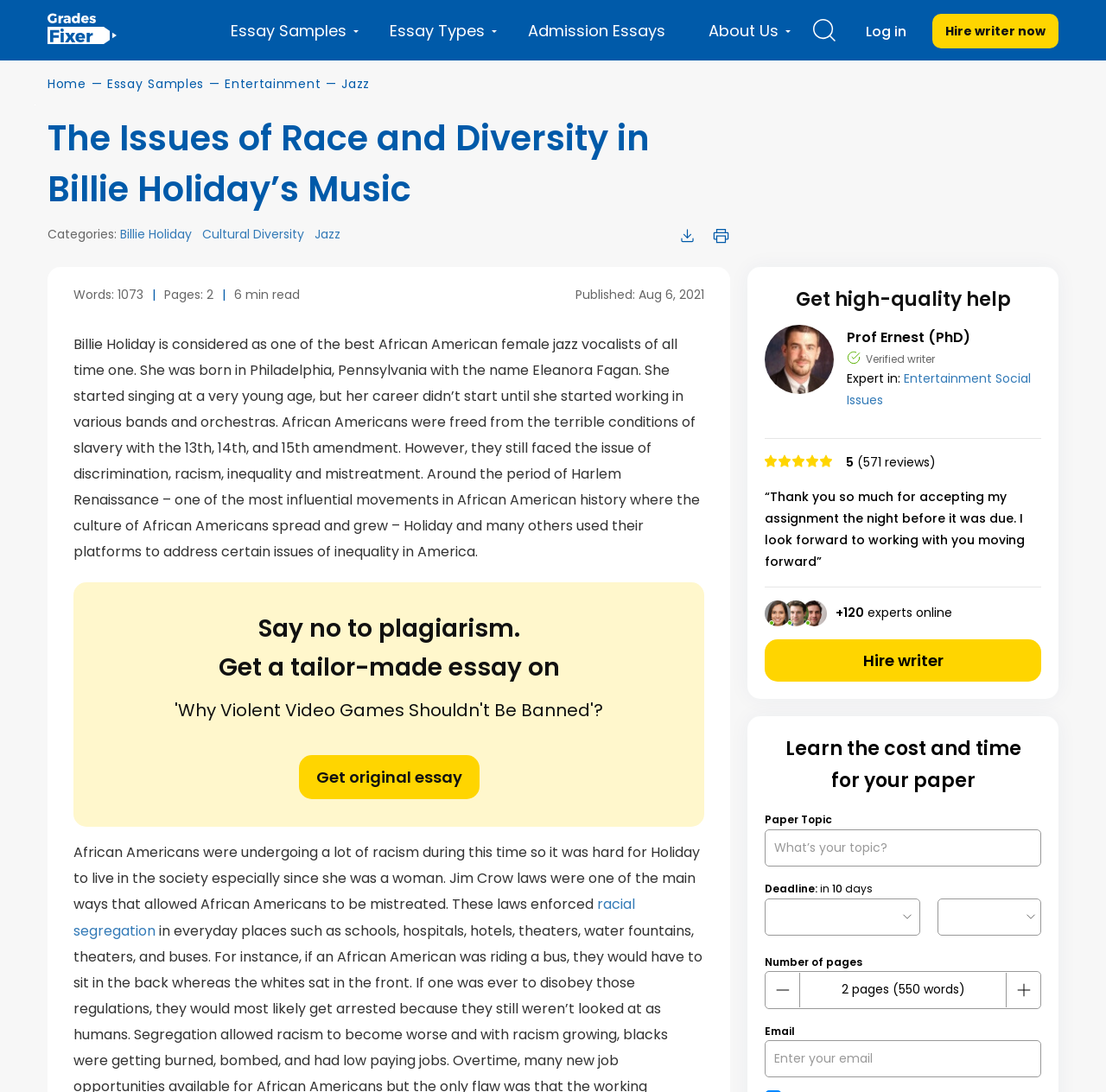Pinpoint the bounding box coordinates of the area that should be clicked to complete the following instruction: "Hire a writer now". The coordinates must be given as four float numbers between 0 and 1, i.e., [left, top, right, bottom].

[0.843, 0.013, 0.957, 0.044]